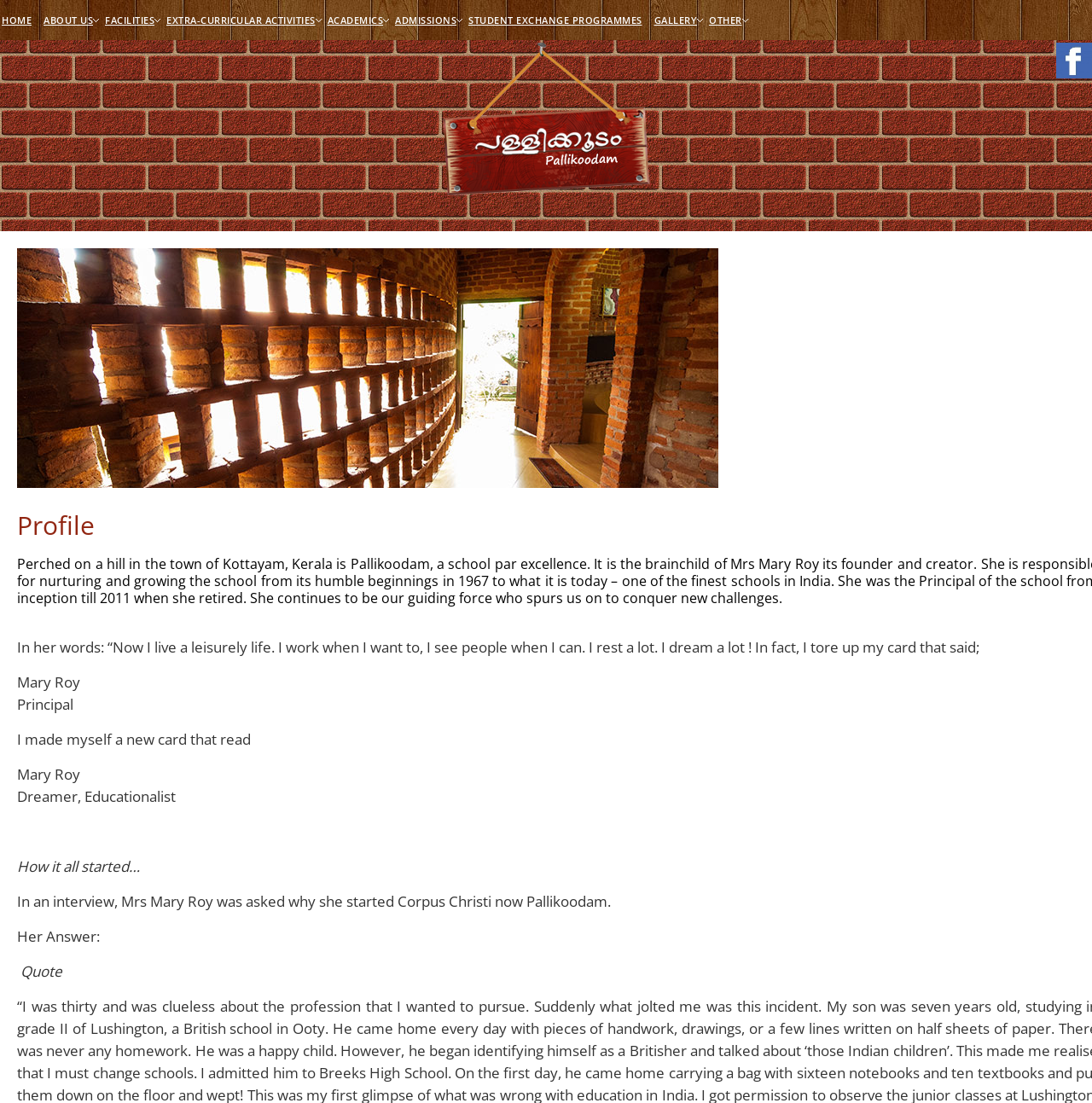Please predict the bounding box coordinates of the element's region where a click is necessary to complete the following instruction: "go to home page". The coordinates should be represented by four float numbers between 0 and 1, i.e., [left, top, right, bottom].

[0.0, 0.0, 0.038, 0.036]